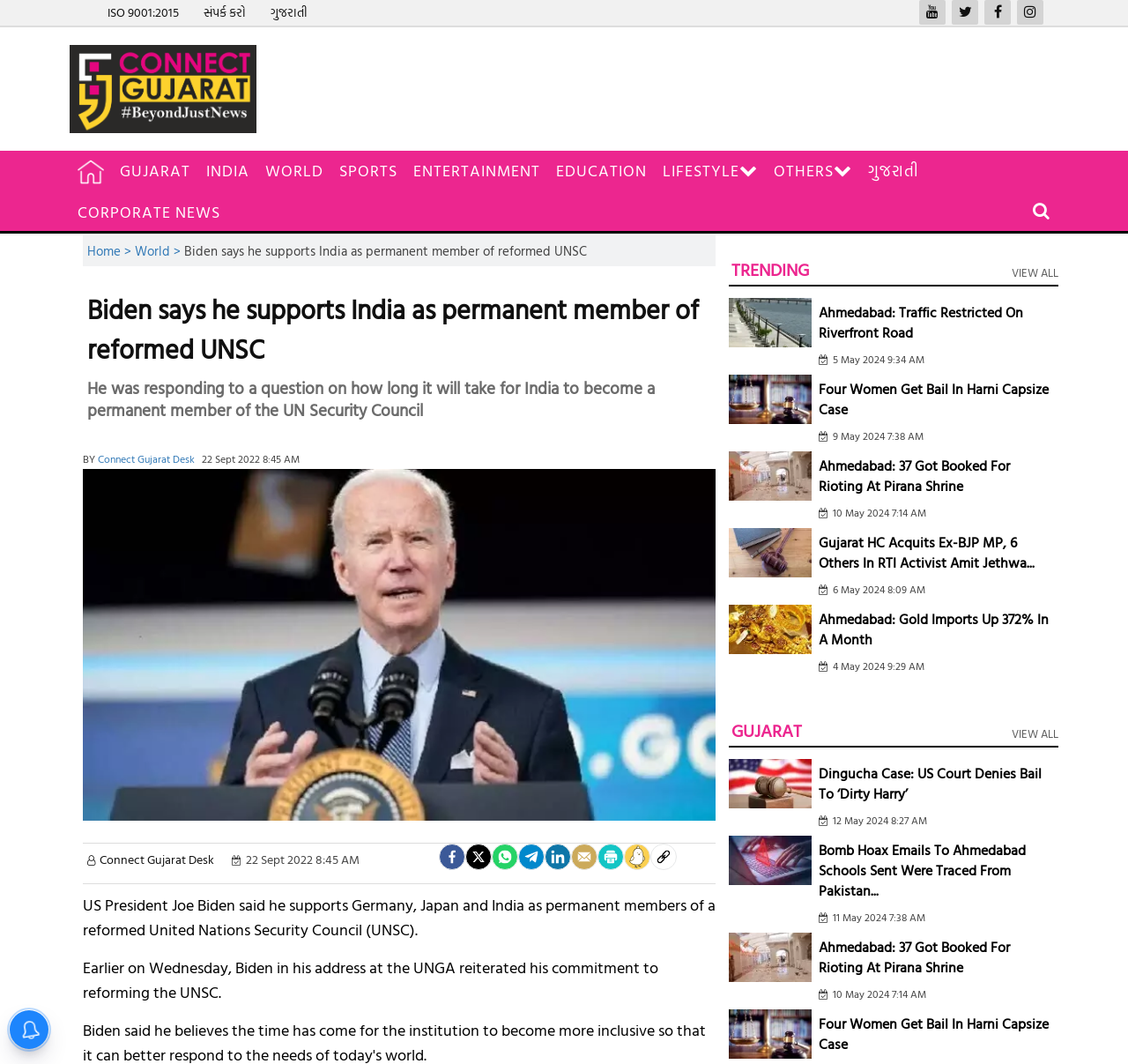Please provide the bounding box coordinates for the UI element as described: "Trending". The coordinates must be four floats between 0 and 1, represented as [left, top, right, bottom].

[0.646, 0.245, 0.72, 0.264]